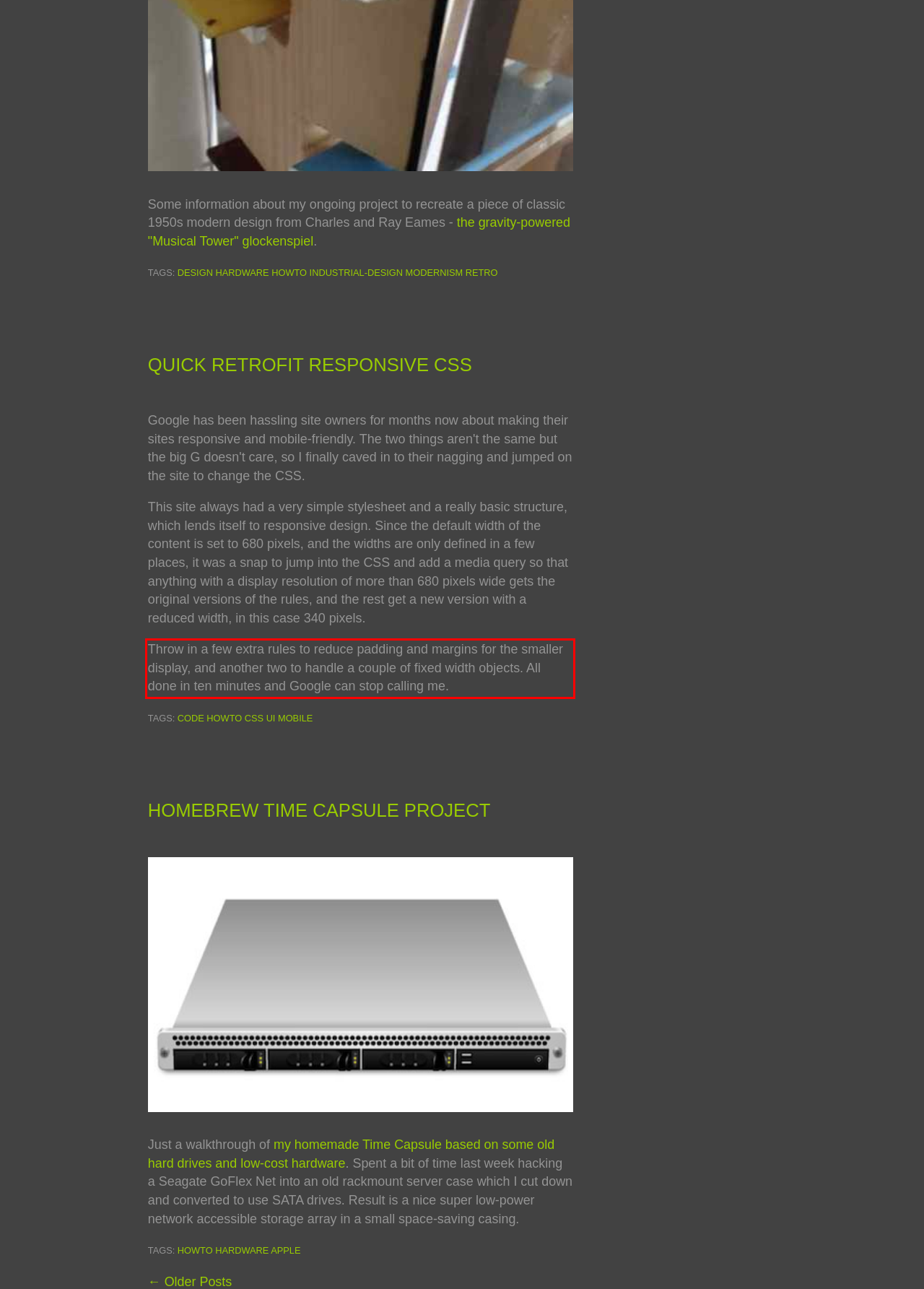Examine the webpage screenshot and use OCR to recognize and output the text within the red bounding box.

Throw in a few extra rules to reduce padding and margins for the smaller display, and another two to handle a couple of fixed width objects. All done in ten minutes and Google can stop calling me.